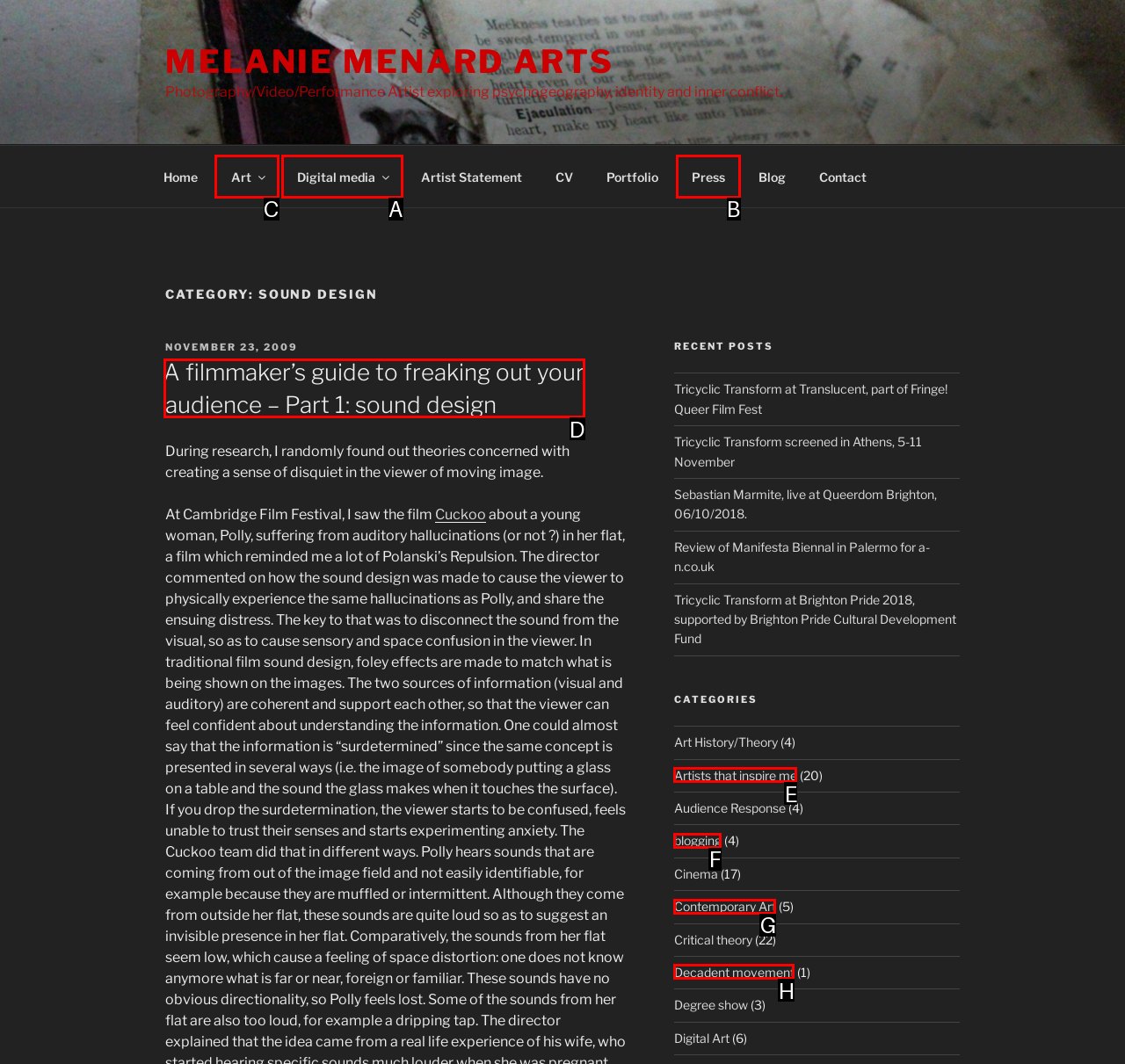Identify the letter of the UI element you need to select to accomplish the task: Explore the 'Art' category.
Respond with the option's letter from the given choices directly.

C